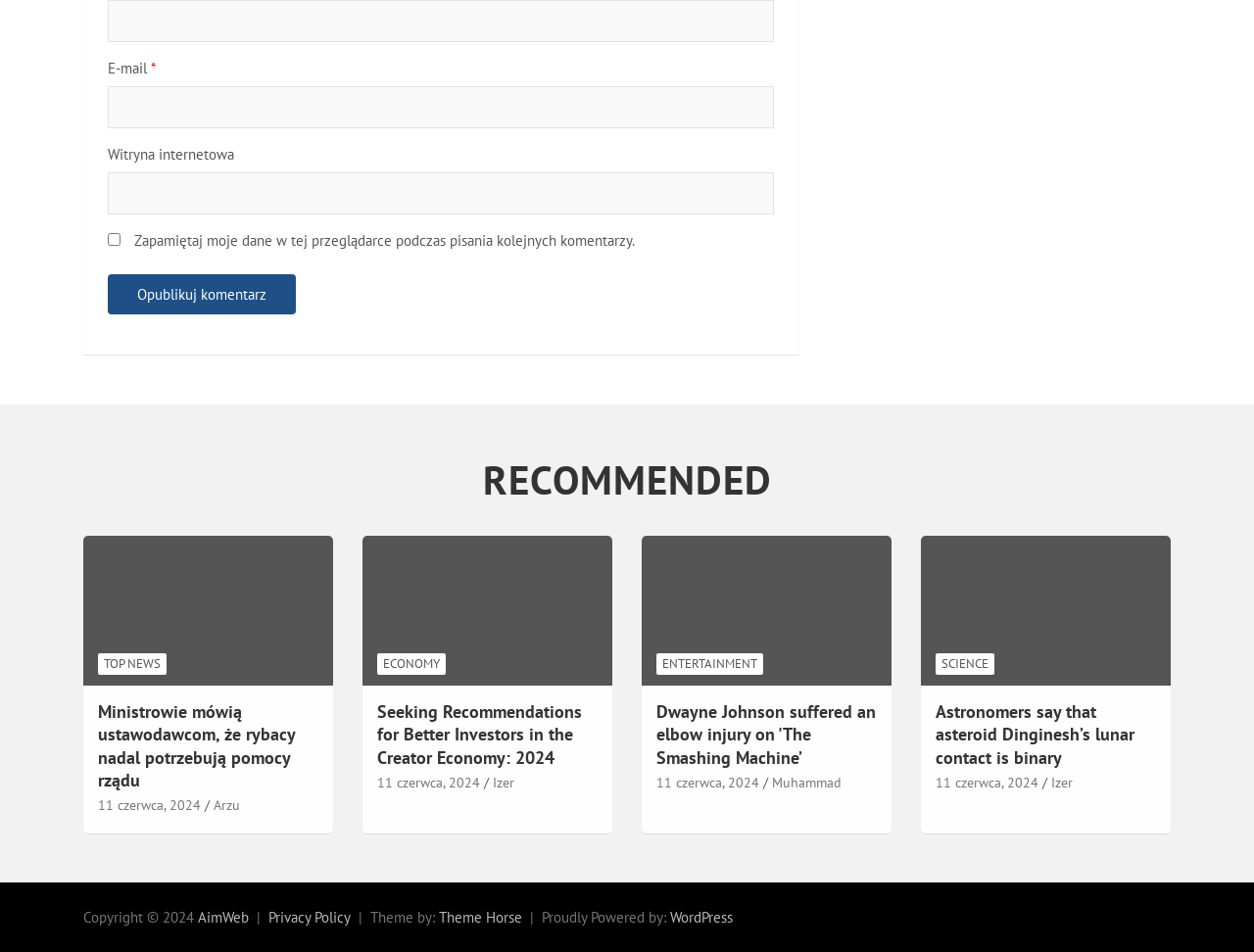Based on the image, please elaborate on the answer to the following question:
How many categories are listed on the webpage?

The webpage has four categories listed: RECOMMENDED, ECONOMY, ENTERTAINMENT, and SCIENCE. These categories are indicated by headings and are located in the middle section of the webpage.